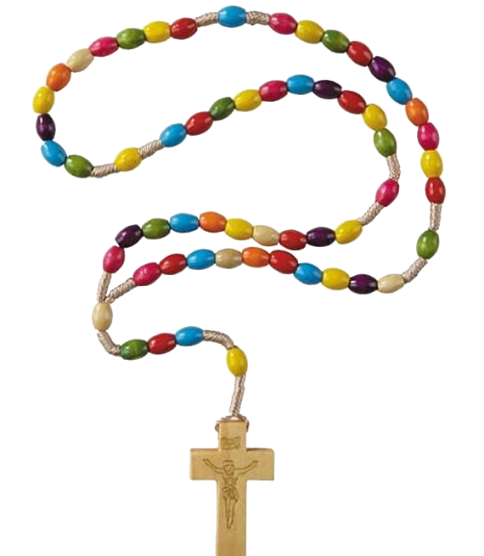What is the purpose of the rosary?
Please respond to the question with a detailed and well-explained answer.

According to the caption, the rosary is traditionally used in the recitation of prayers, particularly the Rosary, which is a significant practice in Catholic devotion.